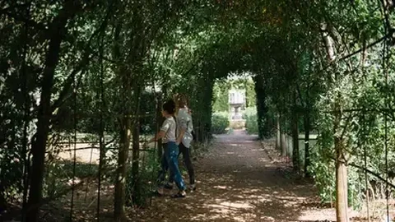Provide a thorough description of the contents of the image.

The image captures a serene moment in a lush garden, where two people stroll under a beautifully maintained canopy formed by intertwining greenery. The pathway is lined with vibrant foliage, creating a natural arch overhead that invites visitors to explore further. In the background, hints of manicured hedges and garden features can be seen, suggesting a well-kept landscape. This enchanting scene embodies the tranquility of a garden, making it an ideal setting for leisurely walks or quiet reflection. The overall atmosphere conveys a sense of escape into nature, perfect for those looking to connect with the outdoors.